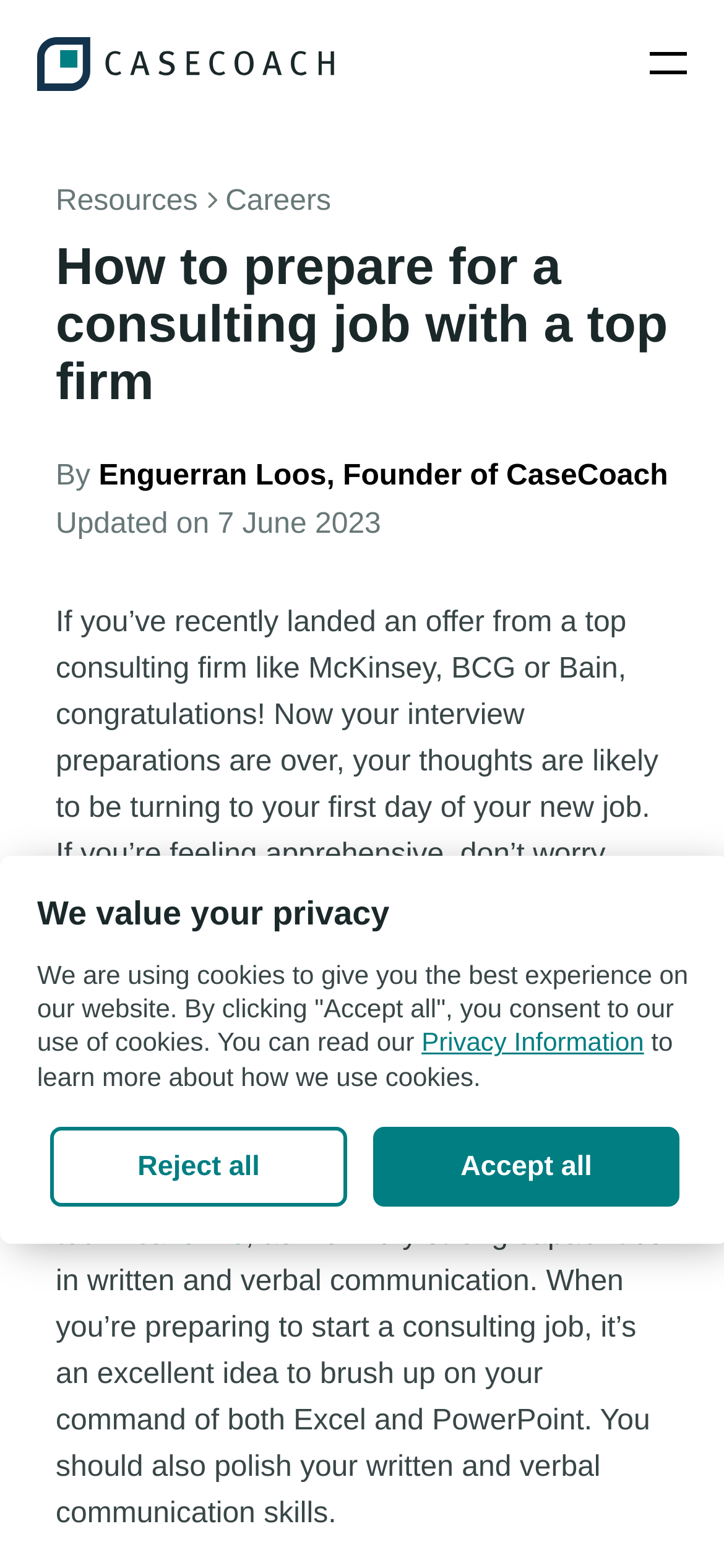Using the description: "technical skills", identify the bounding box of the corresponding UI element in the screenshot.

[0.077, 0.78, 0.339, 0.8]